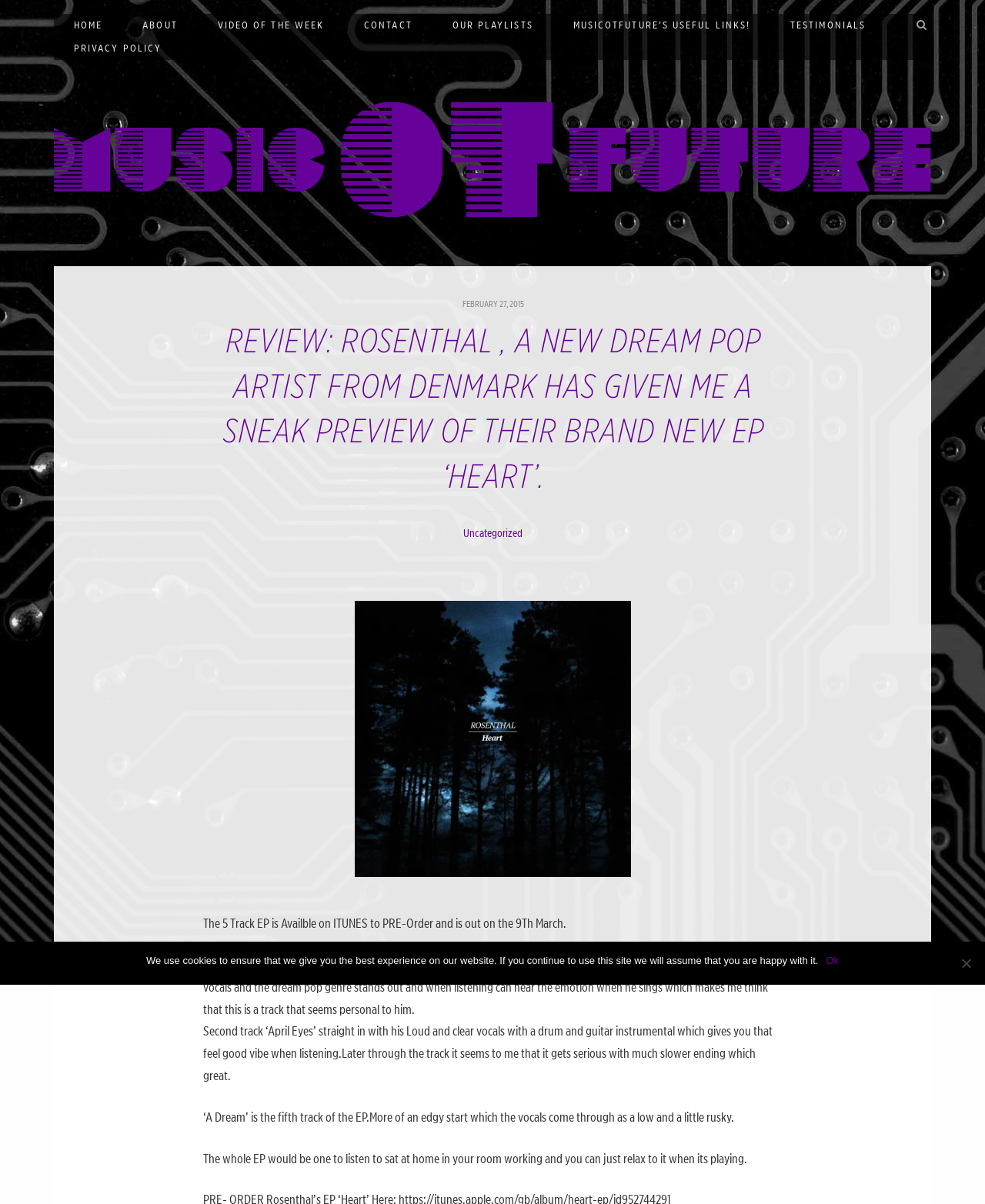What is the name of the EP being reviewed?
Please provide a full and detailed response to the question.

The answer can be found in the heading of the webpage, which states 'REVIEW: Rosenthal, A NEW DREAM POP Artist from Denmark has given me a sneak preview of their Brand new EP ‘Heart’.'